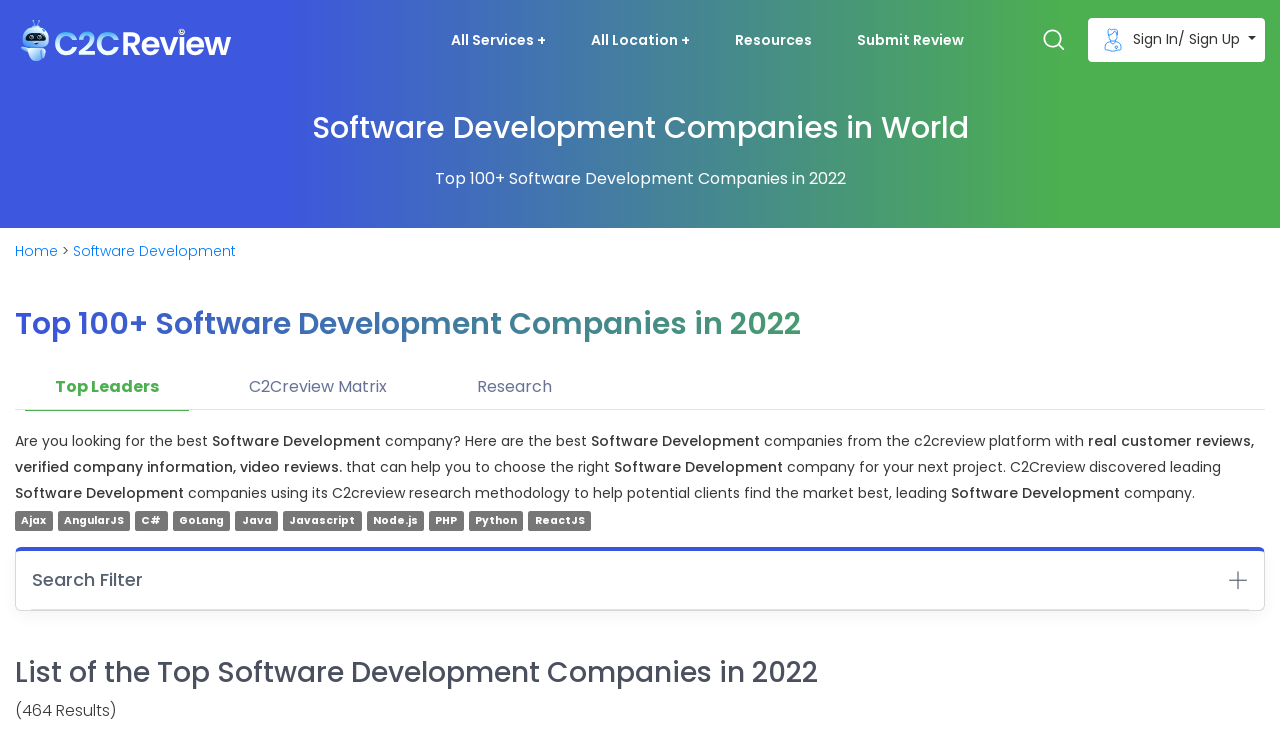Locate the bounding box of the UI element defined by this description: "Sign In/ Sign Up". The coordinates should be given as four float numbers between 0 and 1, formatted as [left, top, right, bottom].

[0.85, 0.025, 0.988, 0.085]